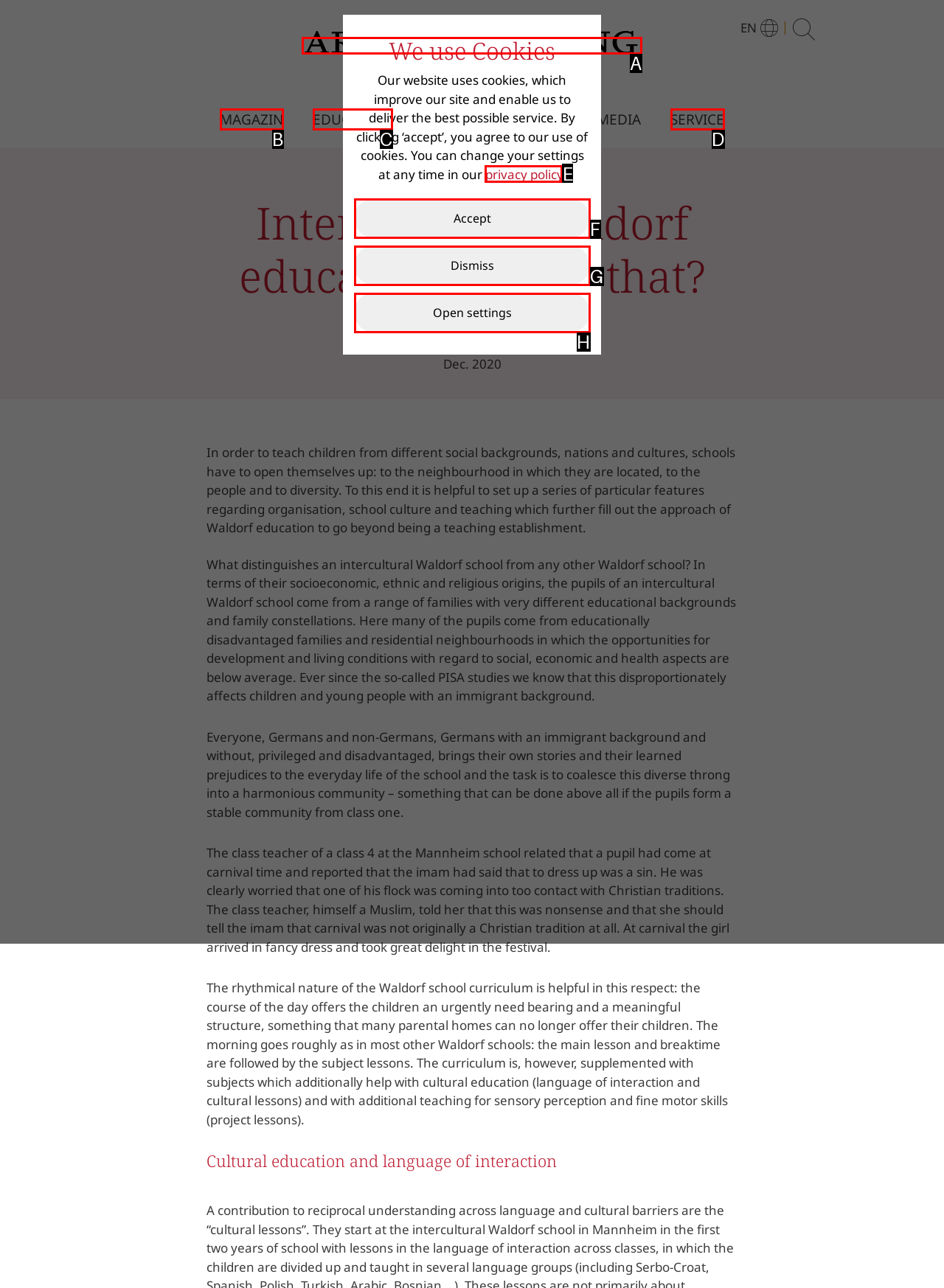Determine the letter of the UI element I should click on to complete the task: Click the link to read the article about intercultural Waldorf education from the provided choices in the screenshot.

A